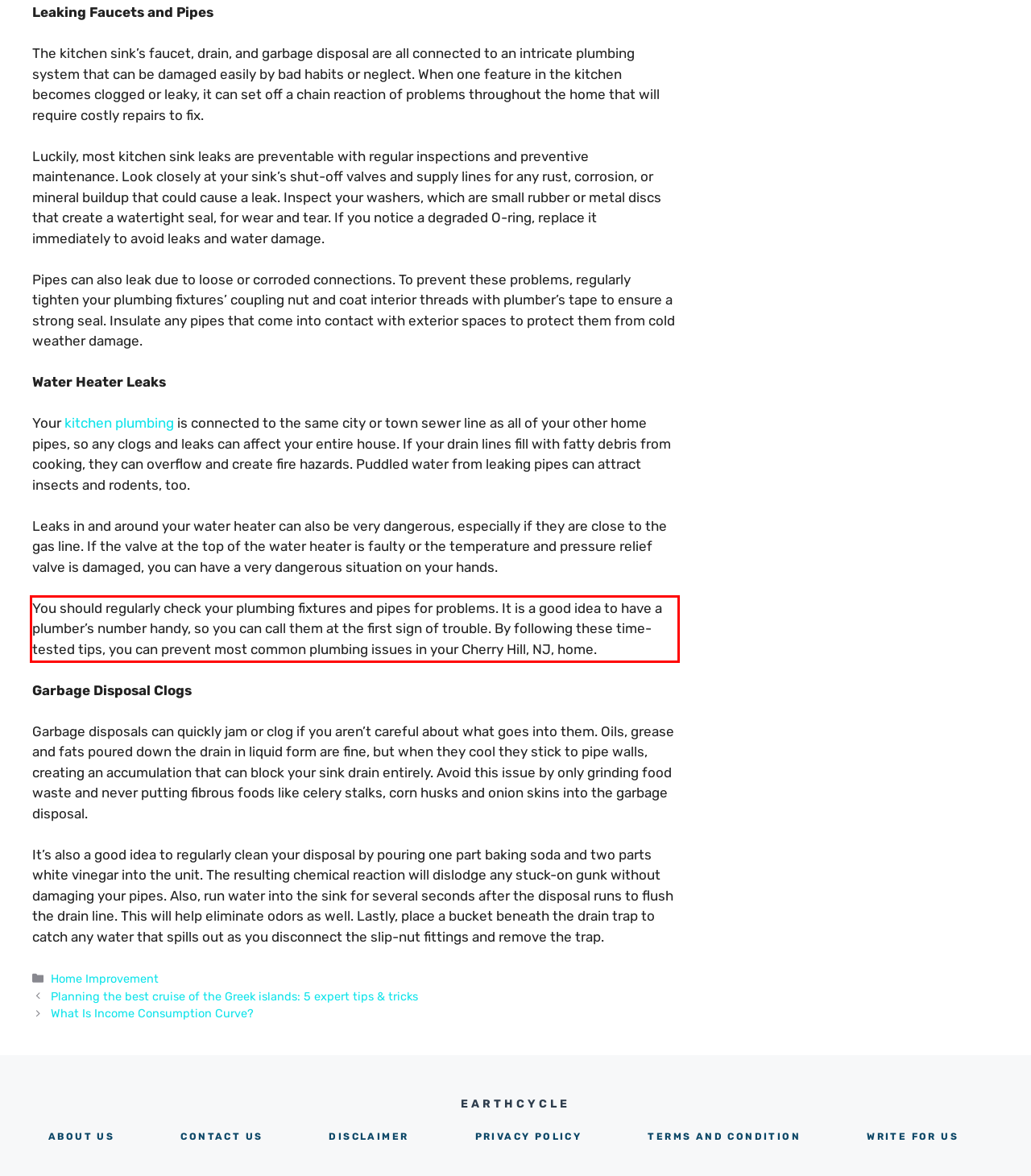Using the provided screenshot of a webpage, recognize the text inside the red rectangle bounding box by performing OCR.

You should regularly check your plumbing fixtures and pipes for problems. It is a good idea to have a plumber’s number handy, so you can call them at the first sign of trouble. By following these time-tested tips, you can prevent most common plumbing issues in your Cherry Hill, NJ, home.